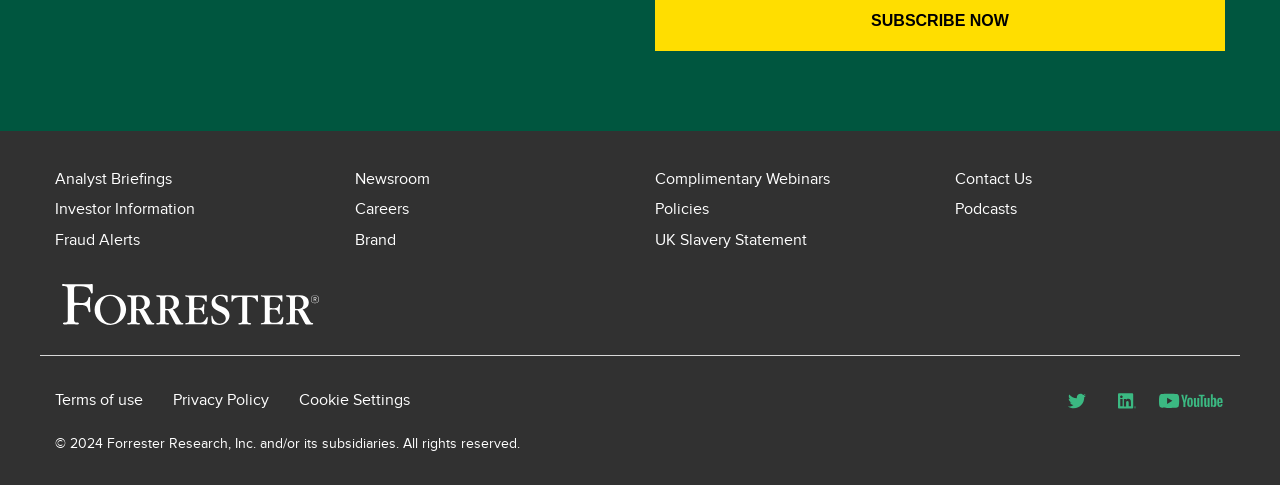Please reply to the following question using a single word or phrase: 
How many links are there in the main navigation section?

8